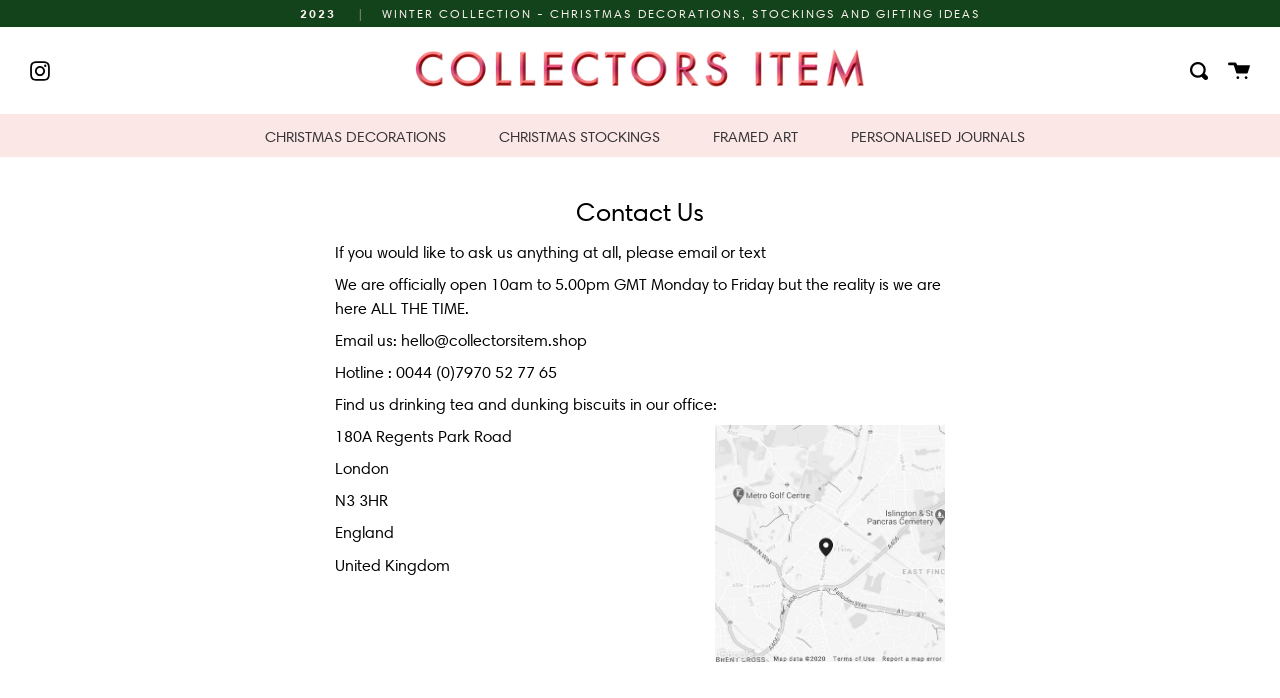Please identify the bounding box coordinates of the element's region that should be clicked to execute the following instruction: "Visit Instagram". The bounding box coordinates must be four float numbers between 0 and 1, i.e., [left, top, right, bottom].

[0.023, 0.082, 0.039, 0.116]